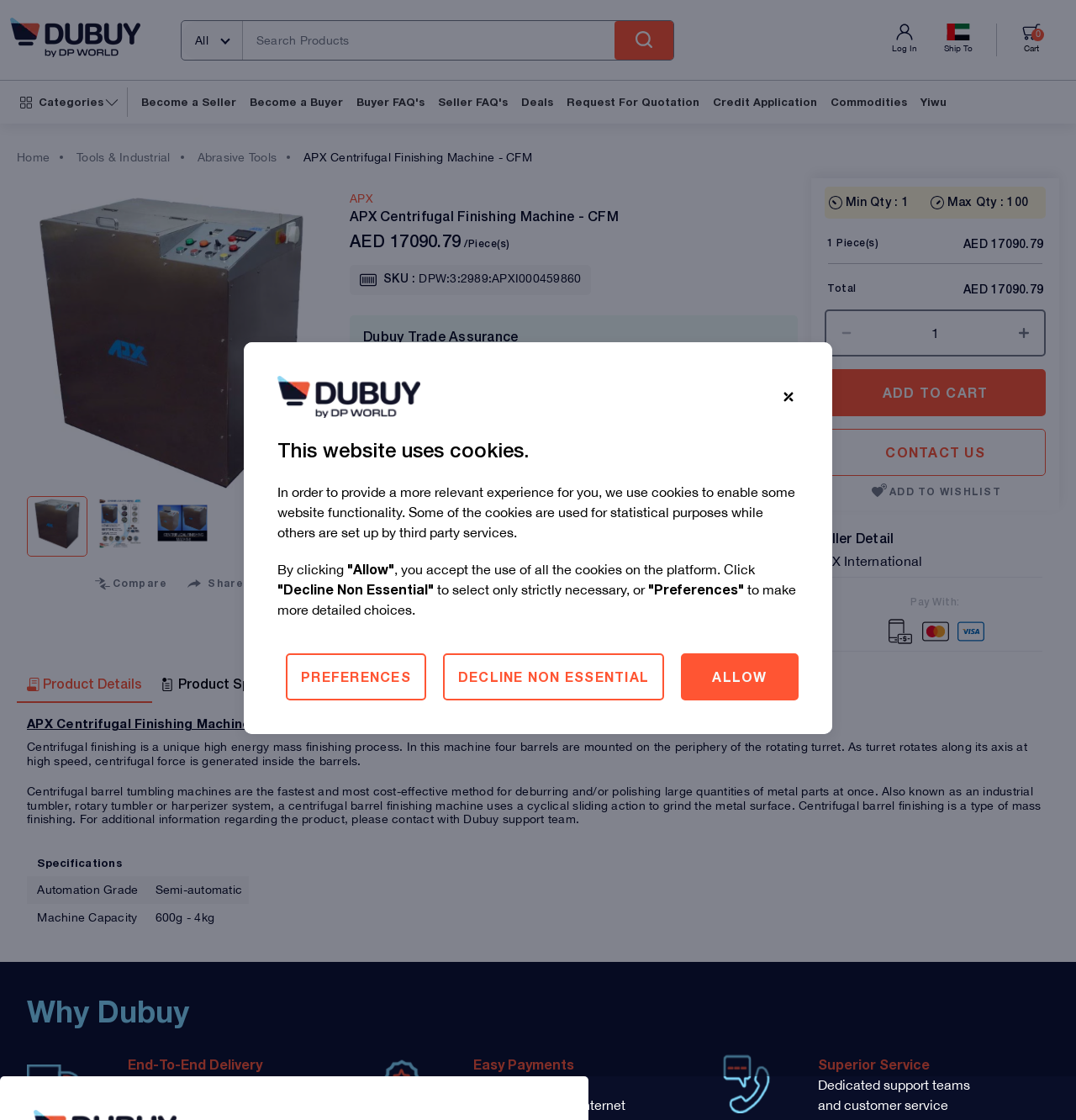Generate a thorough description of the webpage.

The webpage is about the APX Centrifugal Finishing Machine - CFM product on Dubuy.com. At the top, there is a navigation bar with links to "Home", "Tools & Industrial", and other categories. Below the navigation bar, there is a search bar with a search button and an account icon. On the top right, there are icons for cart, ship to, and login.

The main content of the page is divided into two sections. On the left, there are three product images, and below them, there are three buttons to view the images. On the right, there is a product description section. It starts with the product name, price, and a "Compare" button. Below that, there is a section with product details, including SKU, product features, and a "Buyer Protection" section with three icons.

Further down, there is a section with product specifications, including a list of features and a section for minimum and maximum quantity. Below that, there is a section to select the quantity, with a total price displayed. There are also buttons to add to cart, contact us, and add to wishlist.

At the bottom, there is a section with seller details.